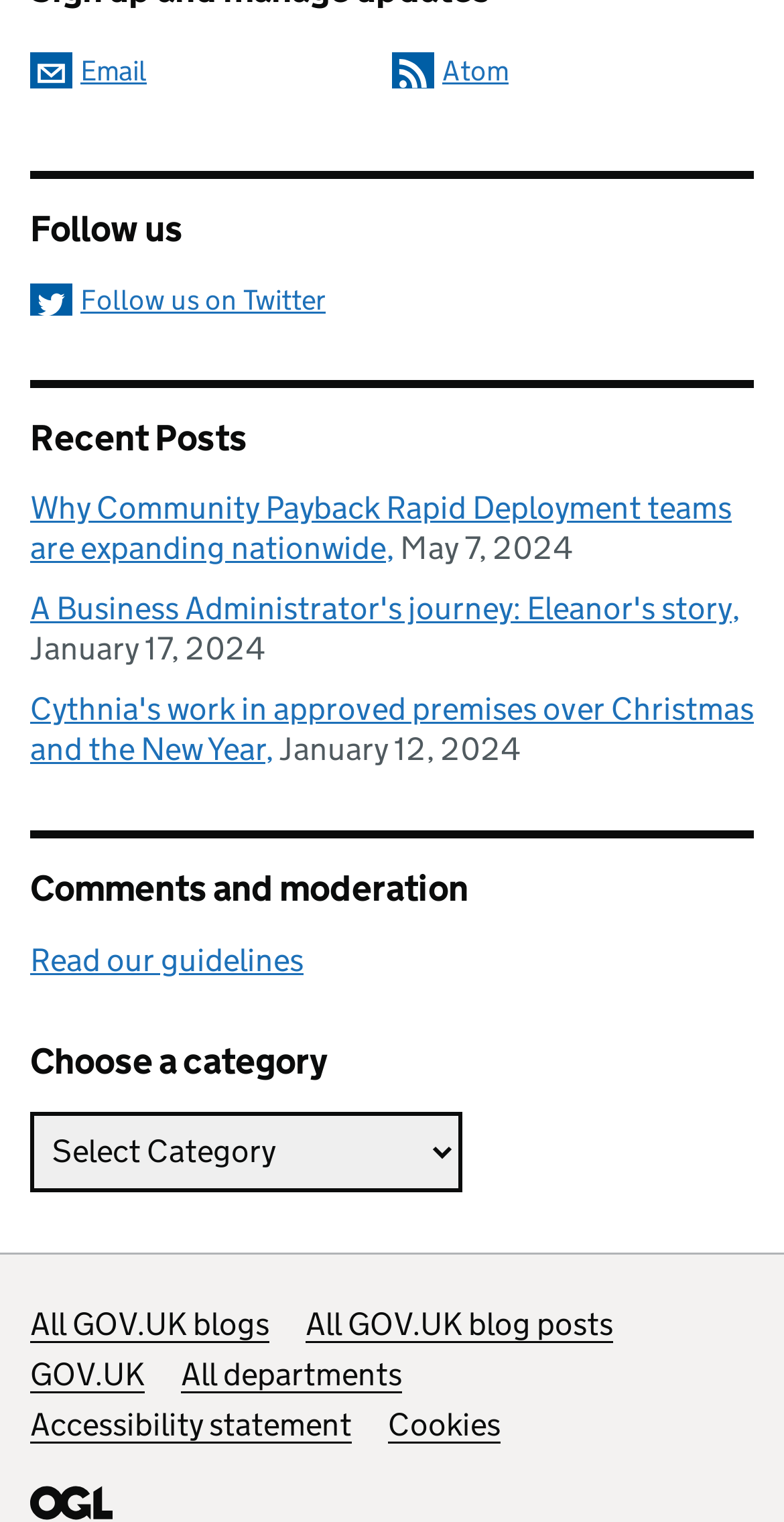What type of content is listed under 'Recent Posts'?
Please answer the question with a single word or phrase, referencing the image.

Blog posts